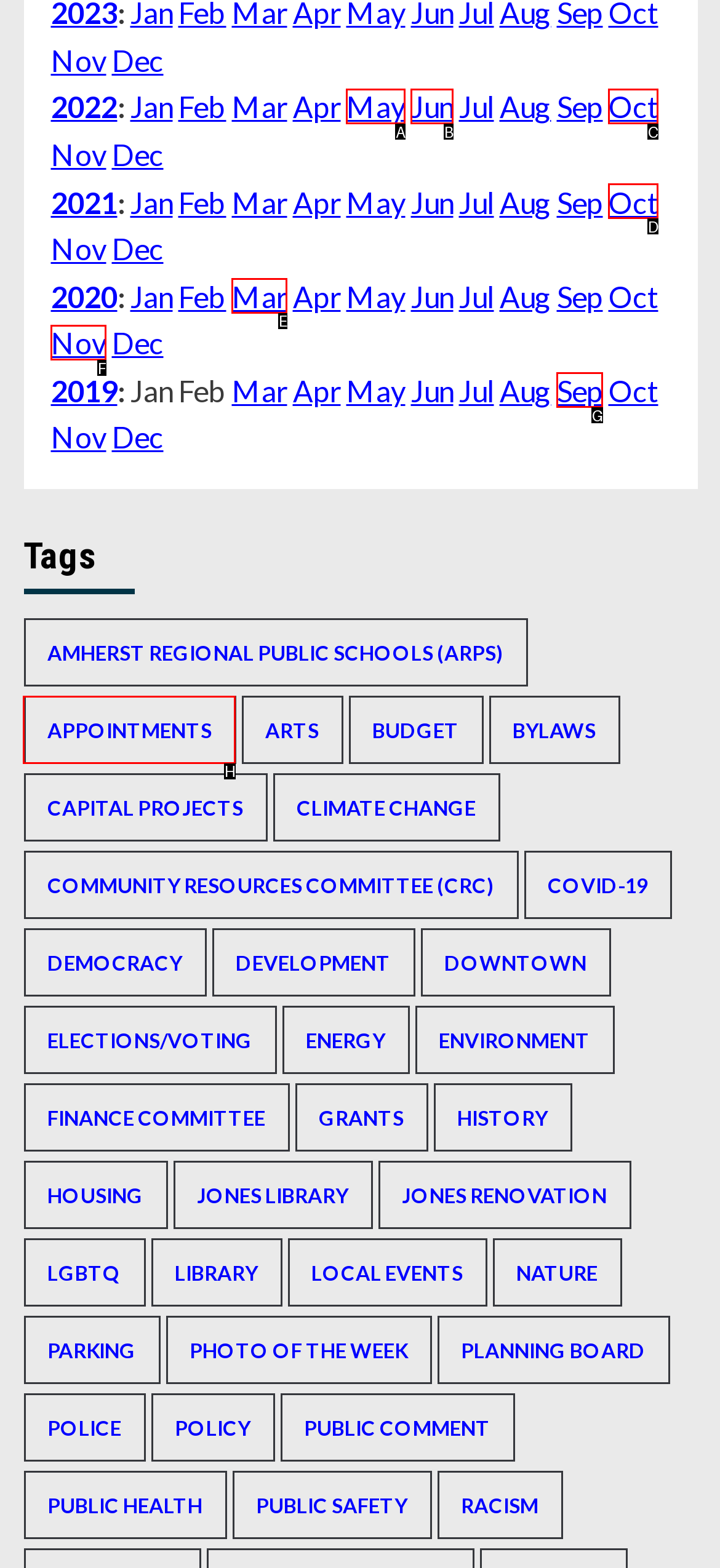Tell me which element should be clicked to achieve the following objective: Check 'appointments' link
Reply with the letter of the correct option from the displayed choices.

H